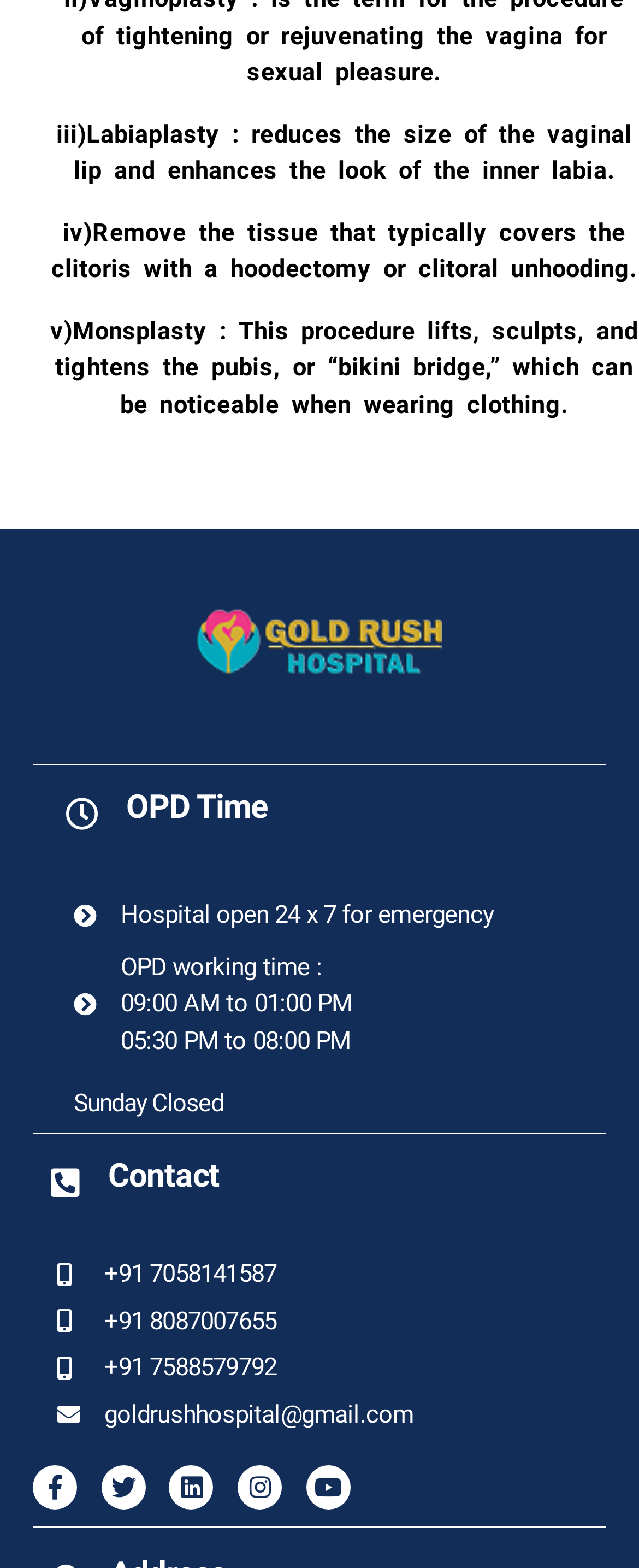Please identify the bounding box coordinates of the region to click in order to complete the given instruction: "Check OPD Time". The coordinates should be four float numbers between 0 and 1, i.e., [left, top, right, bottom].

[0.197, 0.502, 0.42, 0.527]